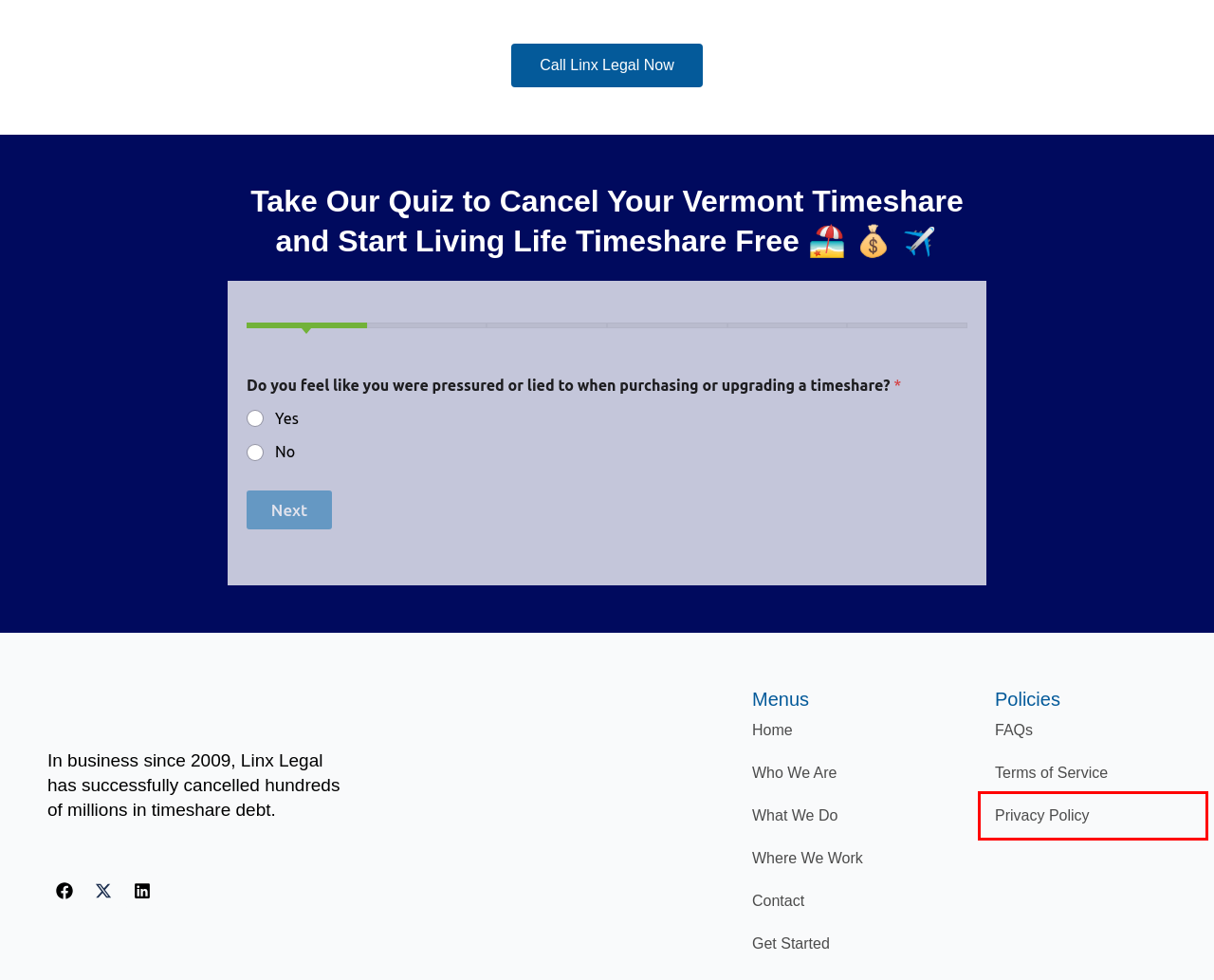You have a screenshot of a webpage with a red bounding box highlighting a UI element. Your task is to select the best webpage description that corresponds to the new webpage after clicking the element. Here are the descriptions:
A. Privacy Policy - Linx Legal
B. Terms of Service - Linx Legal
C. Timeshare Cancellations and the Better Business Bureau - Linx Legal
D. Questions About Cancelling a Timeshare? - Linx Legal
E. Timeshare Cancellation Questionnaire - Linx Legal
F. Boyden Valley Winery & Spirits
G. How to Cancel Or Get Rid of a Holiday Inn Club Timeshare in 2023
H. Contact Us to Cancel/Get Out of Your Timeshare Contract - Linx Legal

A